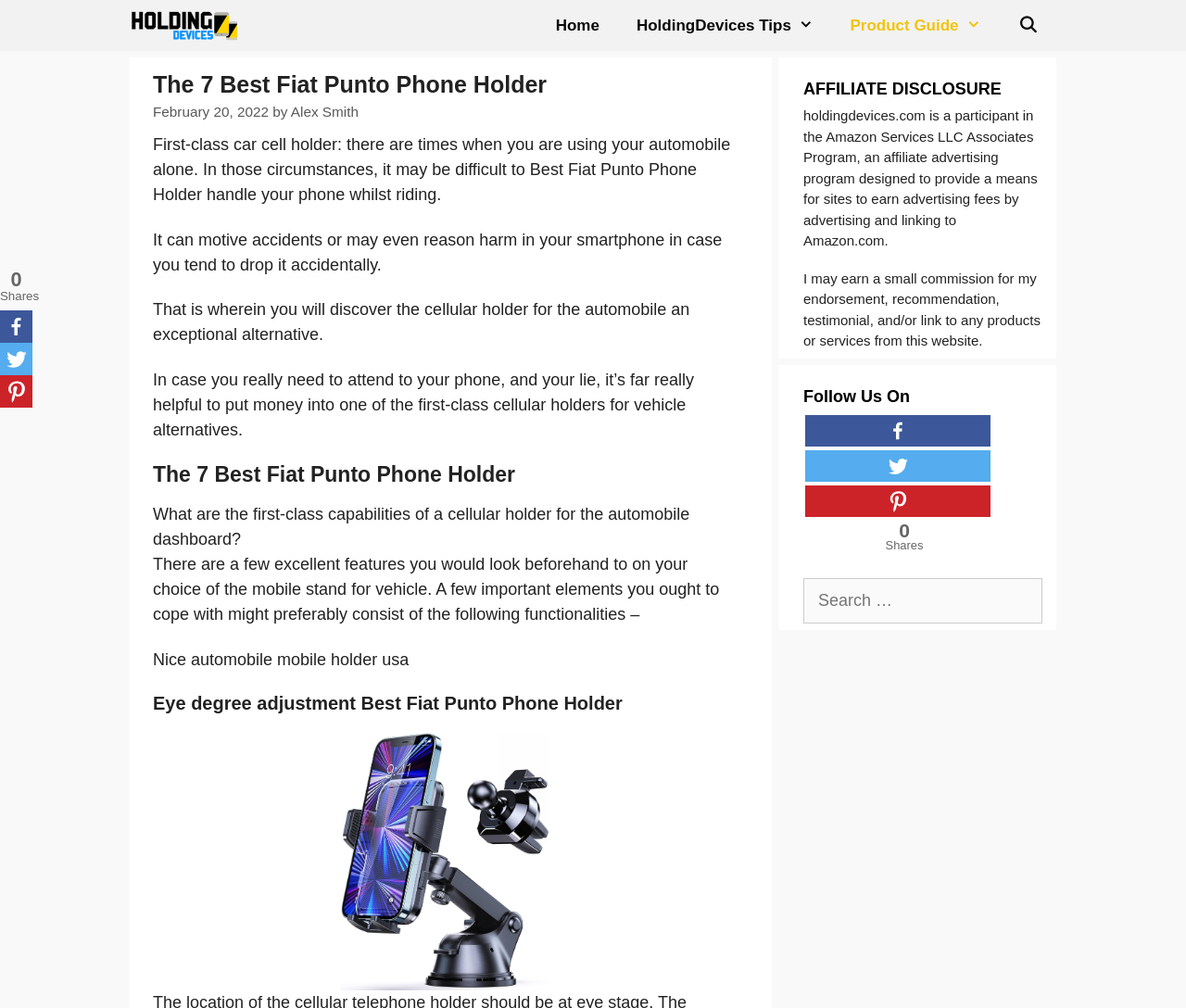Who is the author of this article?
Please use the image to deliver a detailed and complete answer.

The webpage contains a link to the author's name, 'Alex Smith', which is located near the publication date of the article. This indicates that Alex Smith is the author of this article.